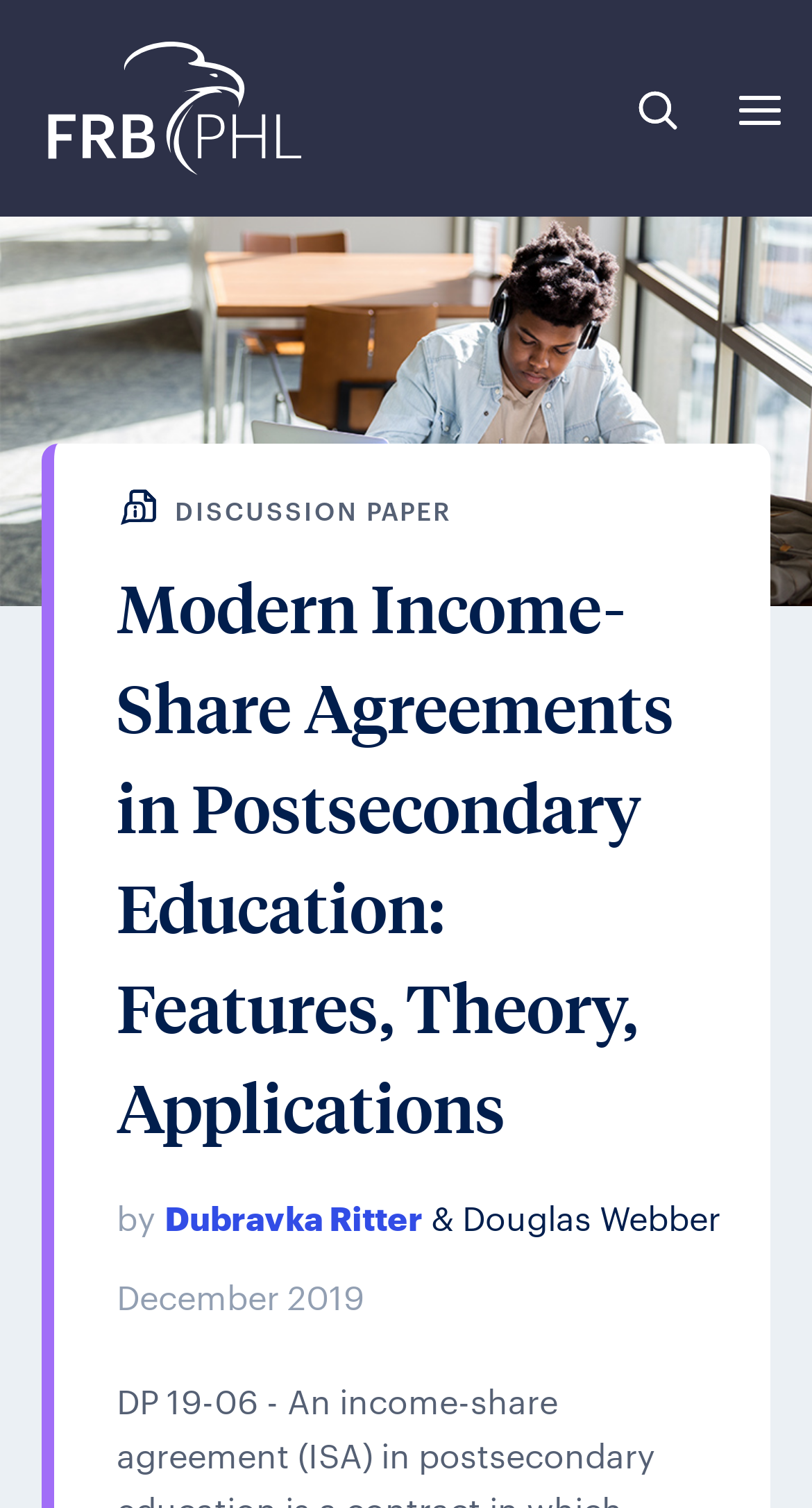Based on the image, give a detailed response to the question: What is the object the student is using in the image?

I found the answer by analyzing the image description, which mentions a student with headphones sitting at a small table with a laptop computer.